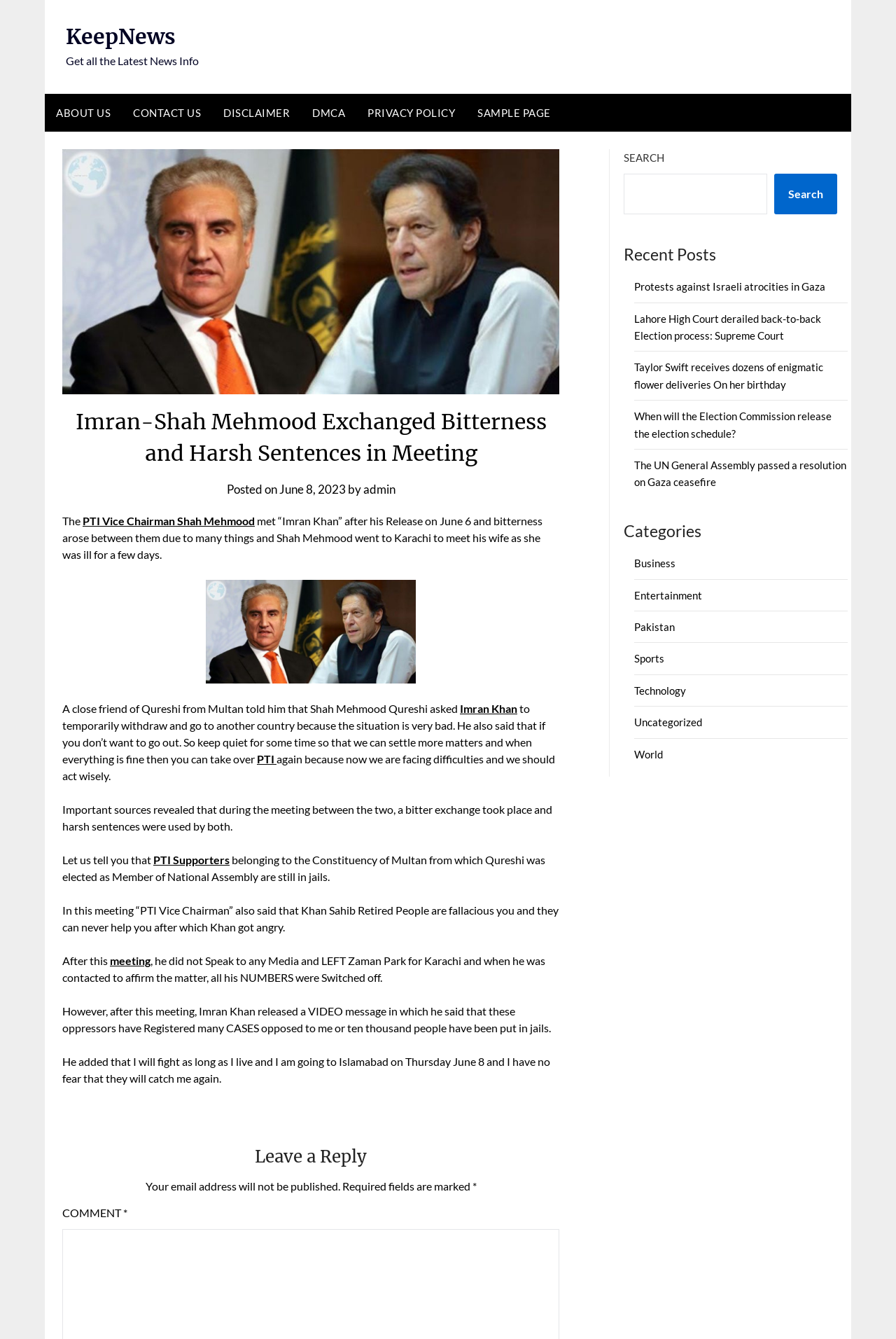Can you provide the bounding box coordinates for the element that should be clicked to implement the instruction: "Leave a reply"?

[0.07, 0.853, 0.624, 0.879]